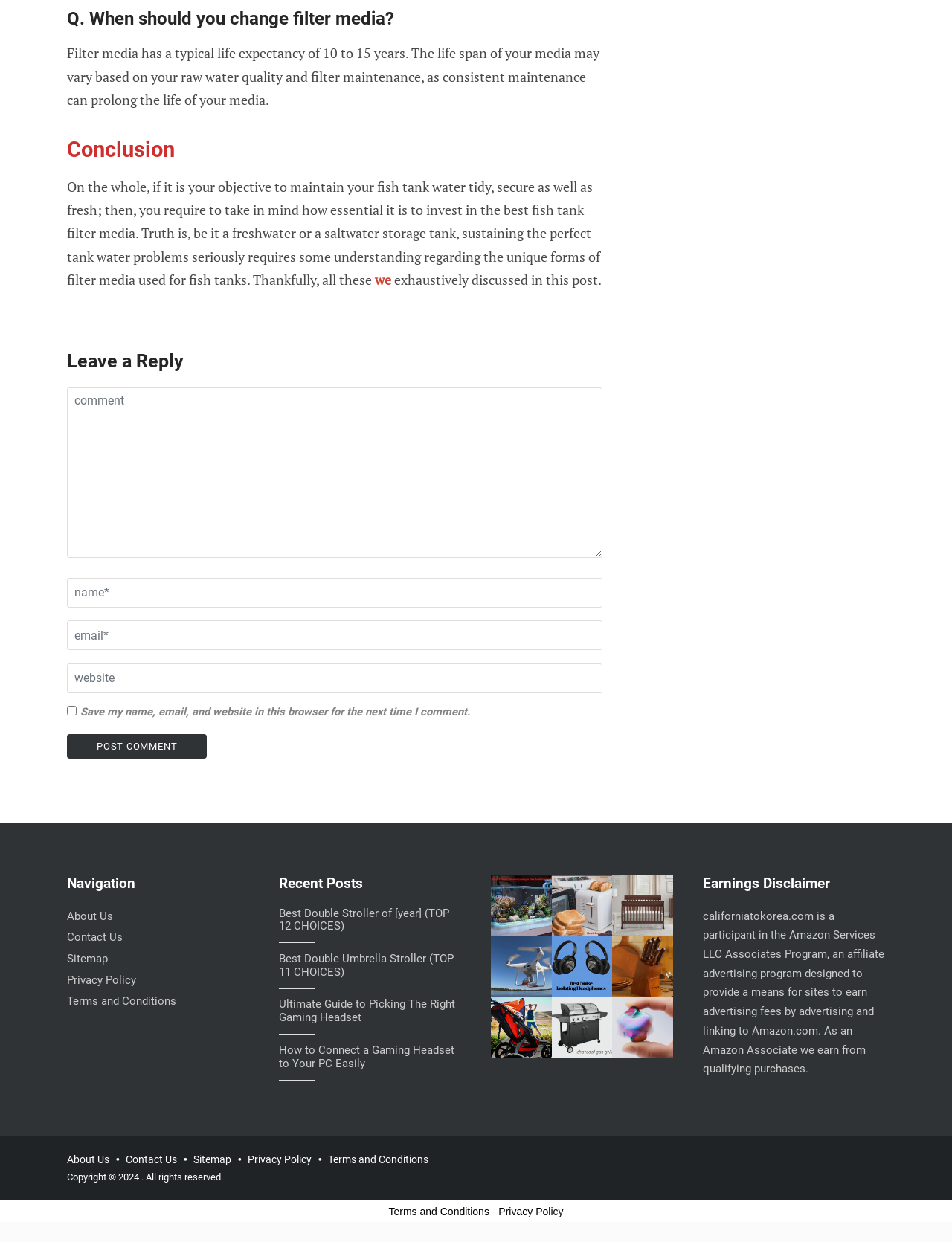Determine the bounding box coordinates for the UI element described. Format the coordinates as (top-left x, top-left y, bottom-right x, bottom-right y) and ensure all values are between 0 and 1. Element description: Privacy Policy

[0.26, 0.929, 0.327, 0.938]